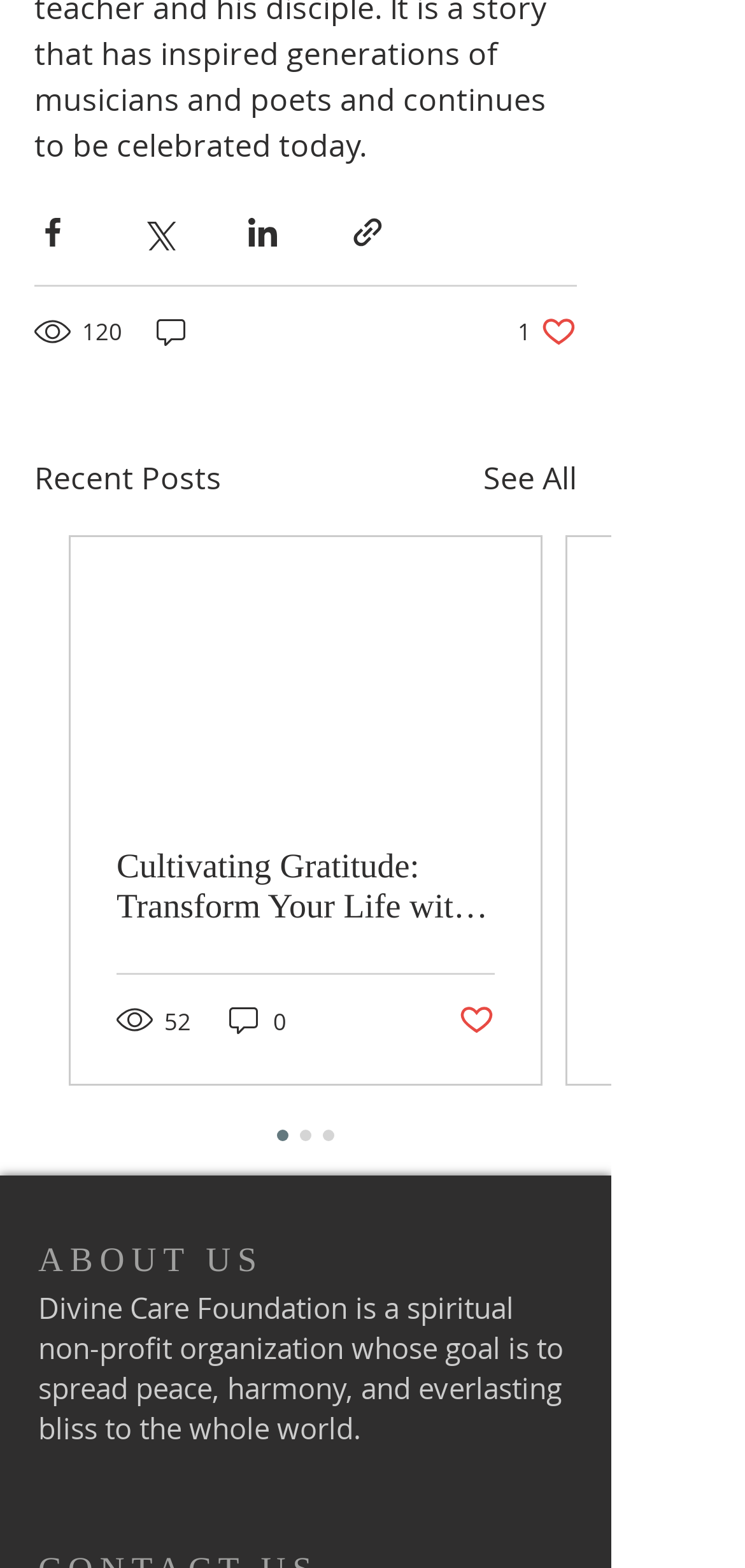What is the category of the posts?
Can you provide an in-depth and detailed response to the question?

The heading 'Recent Posts' is displayed above the list of posts, indicating that the posts are categorized as recent posts.